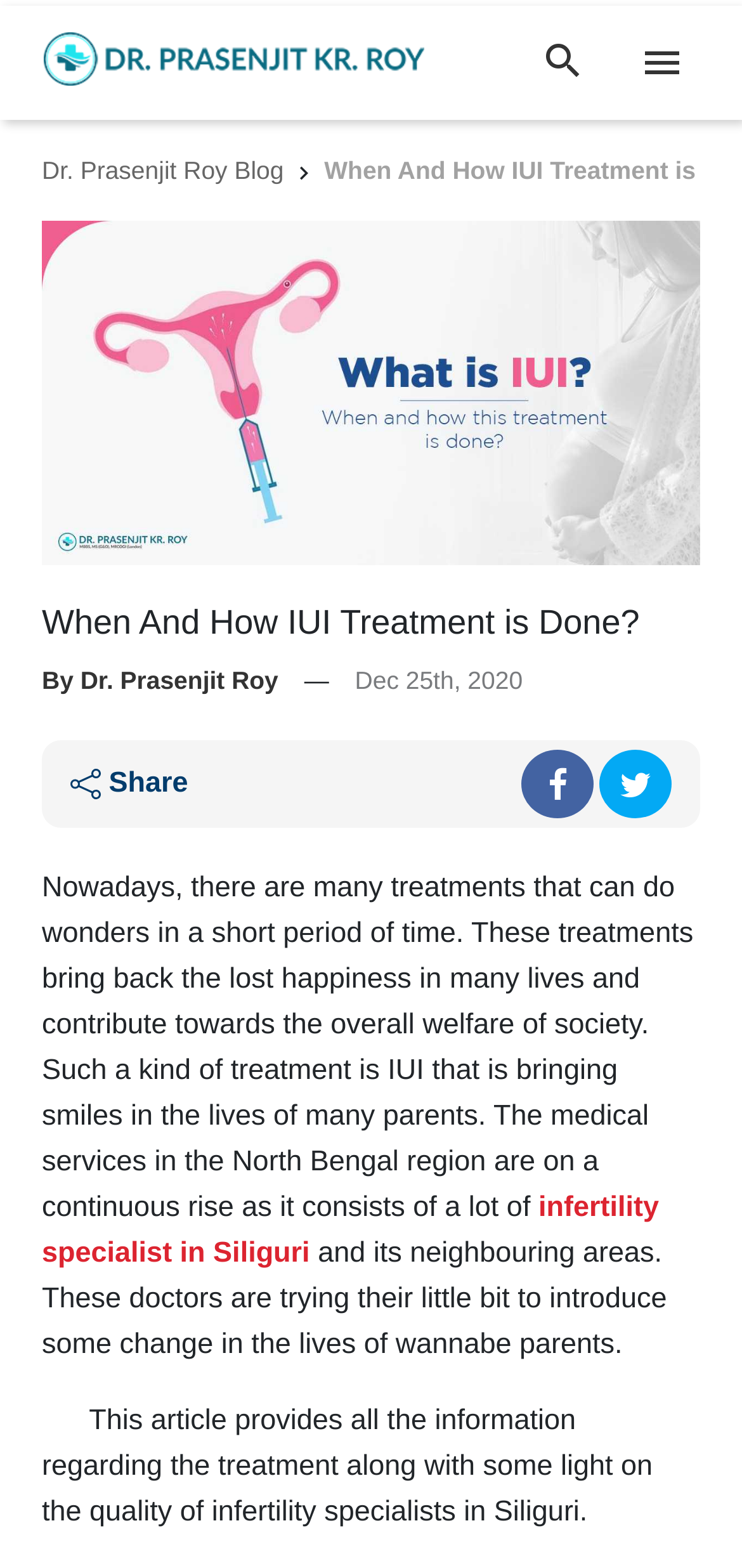Please respond to the question using a single word or phrase:
What is the region where the medical services are on a continuous rise?

North Bengal